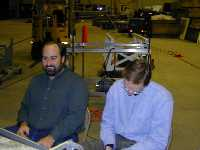What is the man on the left wearing?
Using the image as a reference, answer with just one word or a short phrase.

A dark shirt